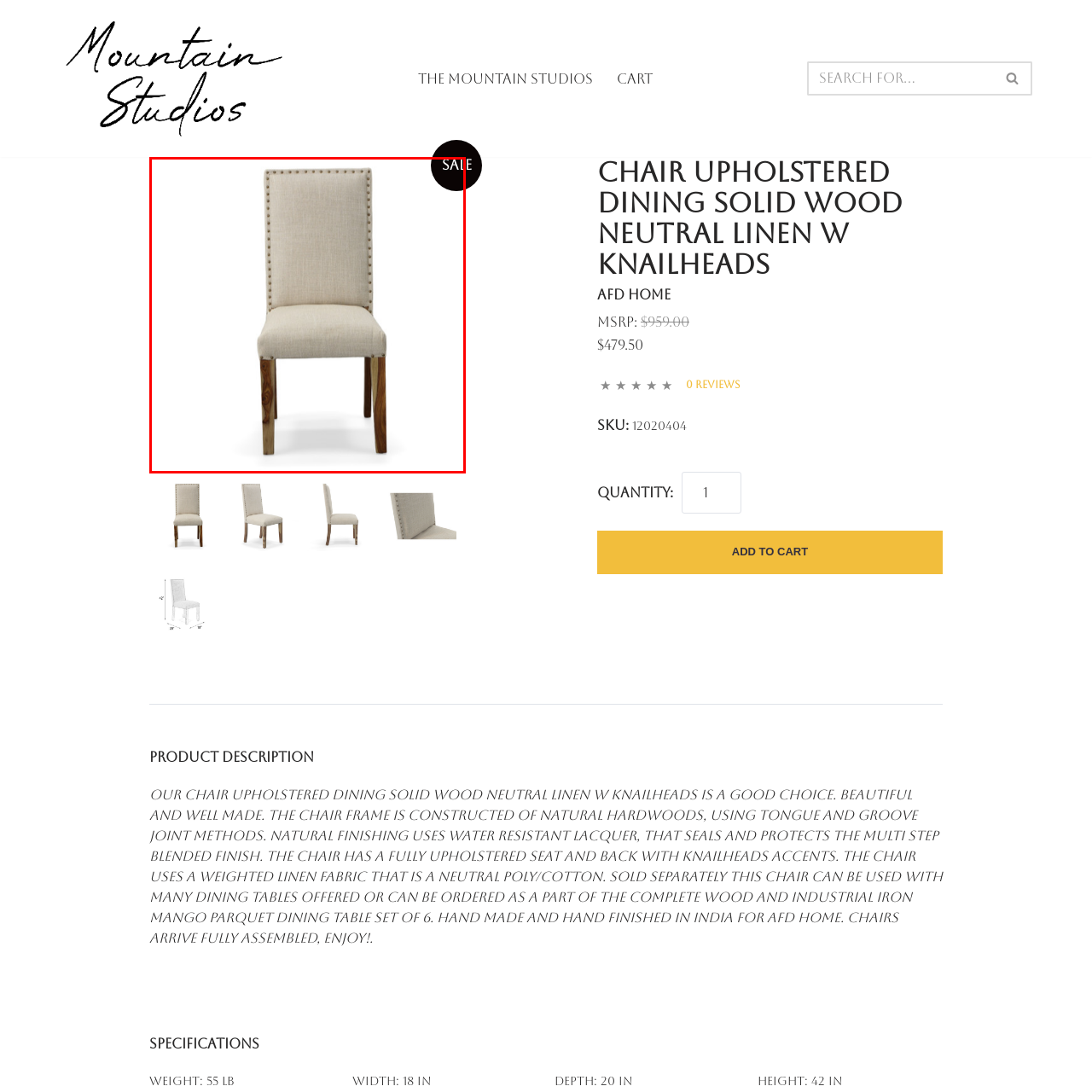What type of fabric is used for the upholstery?
Review the image inside the red bounding box and give a detailed answer.

The caption describes the chair as featuring a neutral linen fabric adorned with nailhead trim along the edges, indicating that the upholstery is made of linen fabric.